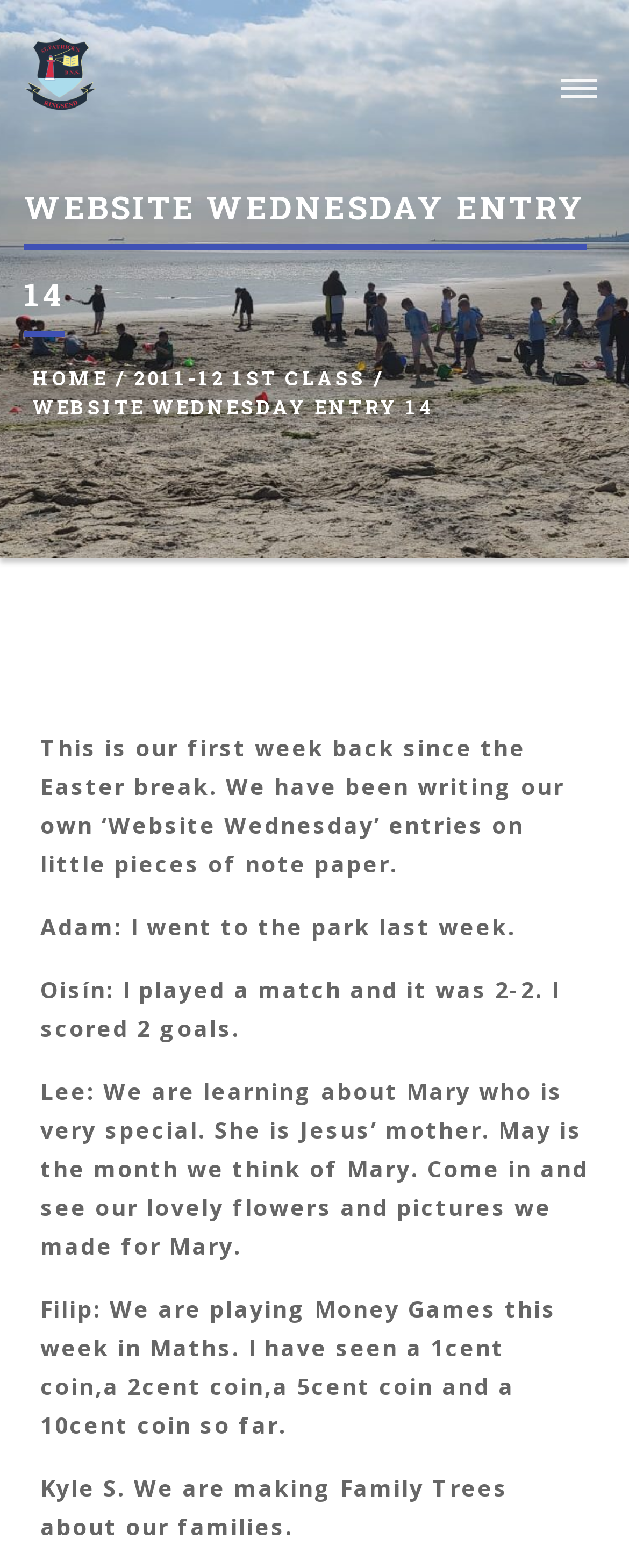From the details in the image, provide a thorough response to the question: What is Filip seeing in Maths?

Filip is seeing coins in Maths, specifically a 1cent coin, a 2cent coin, a 5cent coin, and a 10cent coin, as mentioned in the static text 'Filip: We are playing Money Games this week in Maths. I have seen a 1cent coin,a 2cent coin,a 5cent coin and a 10cent coin so far.'